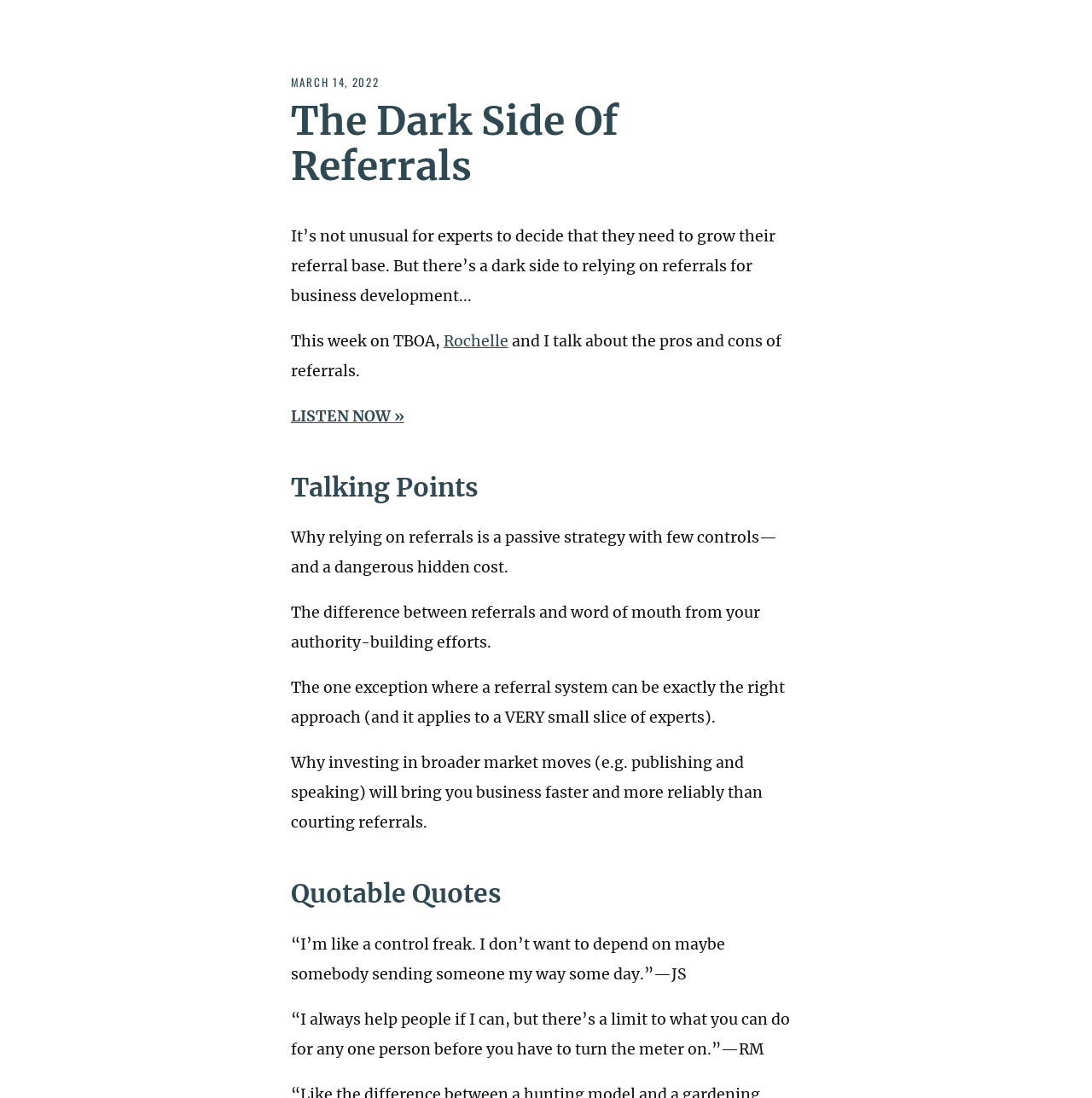Look at the image and answer the question in detail:
What is the alternative to relying on referrals for business development?

The alternative to relying on referrals for business development can be inferred from the content of the webpage, which suggests that investing in broader market moves, such as publishing and speaking, can bring business faster and more reliably than courting referrals.